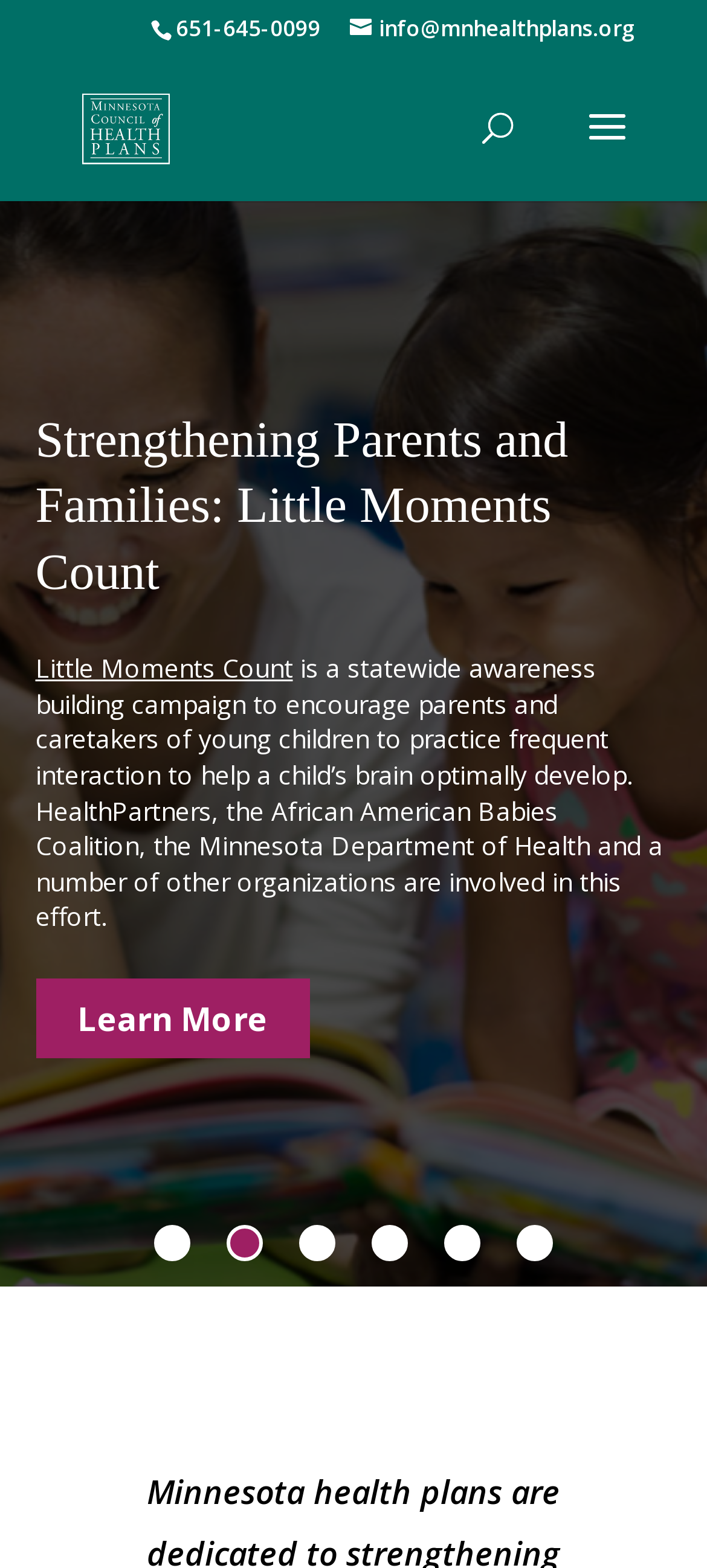Given the element description, predict the bounding box coordinates in the format (top-left x, top-left y, bottom-right x, bottom-right y). Make sure all values are between 0 and 1. Here is the element description: Lung Mind Alliance

[0.429, 0.46, 0.74, 0.482]